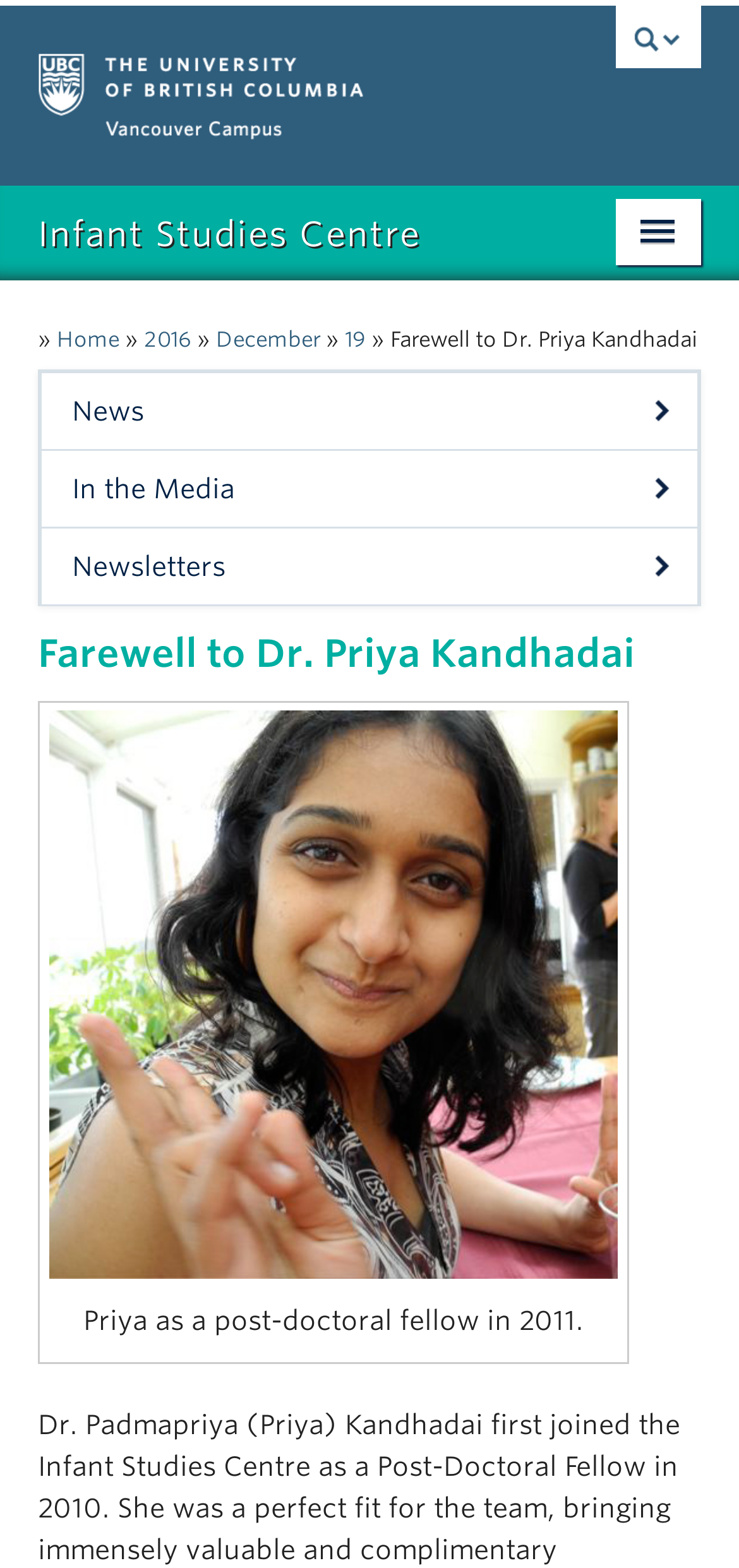Can you find the bounding box coordinates of the area I should click to execute the following instruction: "Read the news"?

[0.056, 0.238, 0.944, 0.286]